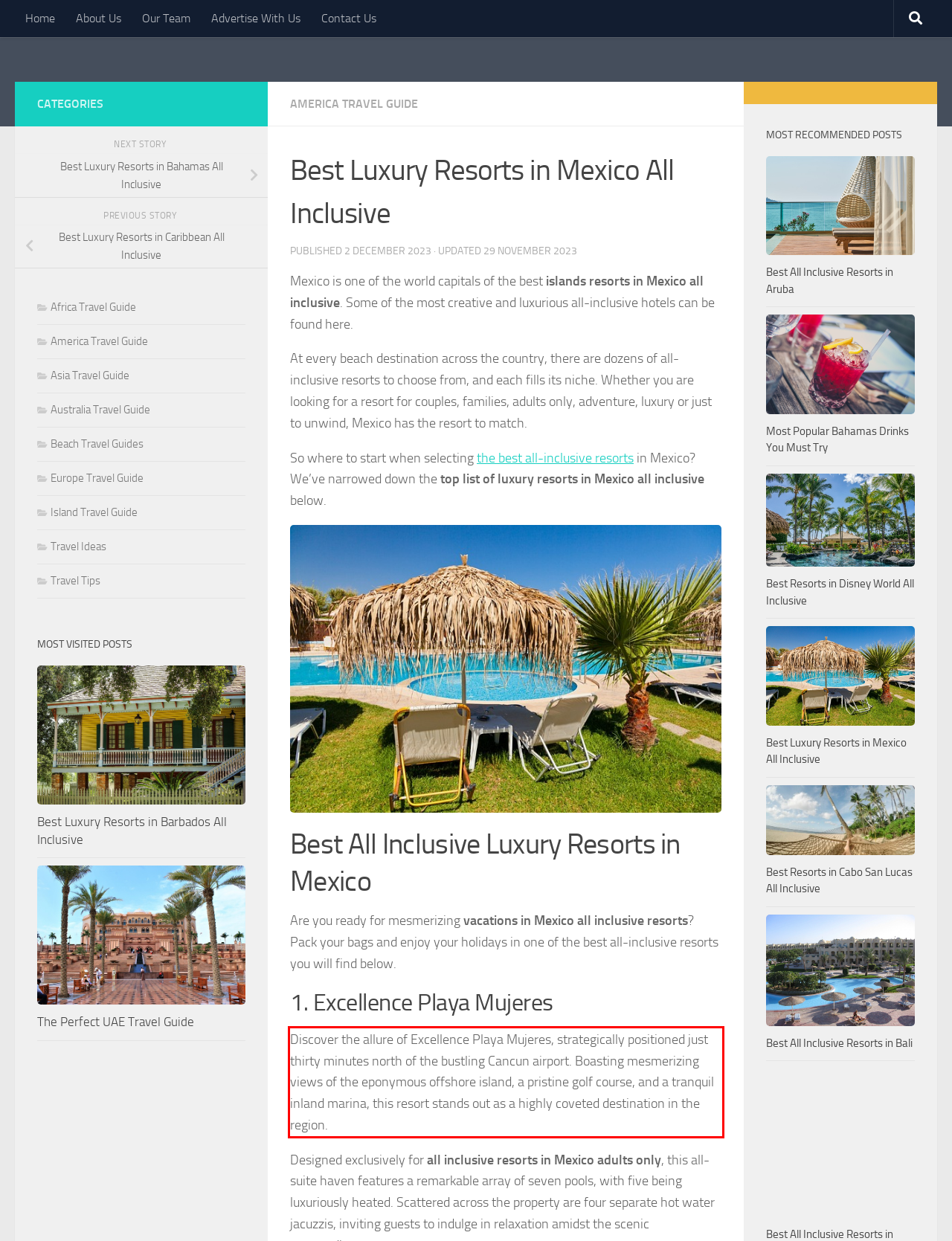Observe the screenshot of the webpage that includes a red rectangle bounding box. Conduct OCR on the content inside this red bounding box and generate the text.

Discover the allure of Excellence Playa Mujeres, strategically positioned just thirty minutes north of the bustling Cancun airport. Boasting mesmerizing views of the eponymous offshore island, a pristine golf course, and a tranquil inland marina, this resort stands out as a highly coveted destination in the region.